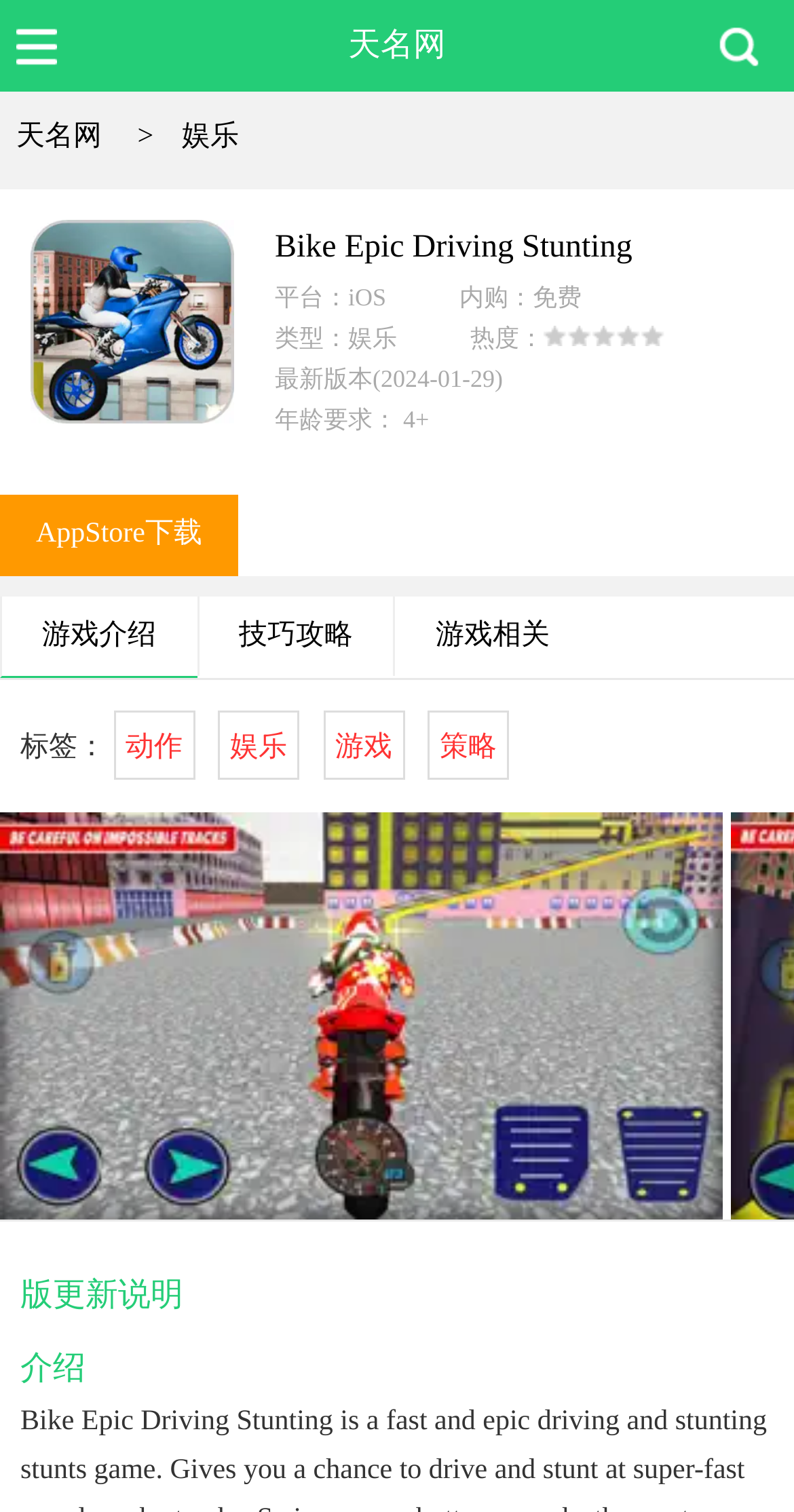Refer to the screenshot and give an in-depth answer to this question: What is the latest version of Bike Epic Driving Stunting?

I found the latest version information in the text '最新版本(2024-01-29)' which is located below the heading 'Bike Epic Driving Stunting'.